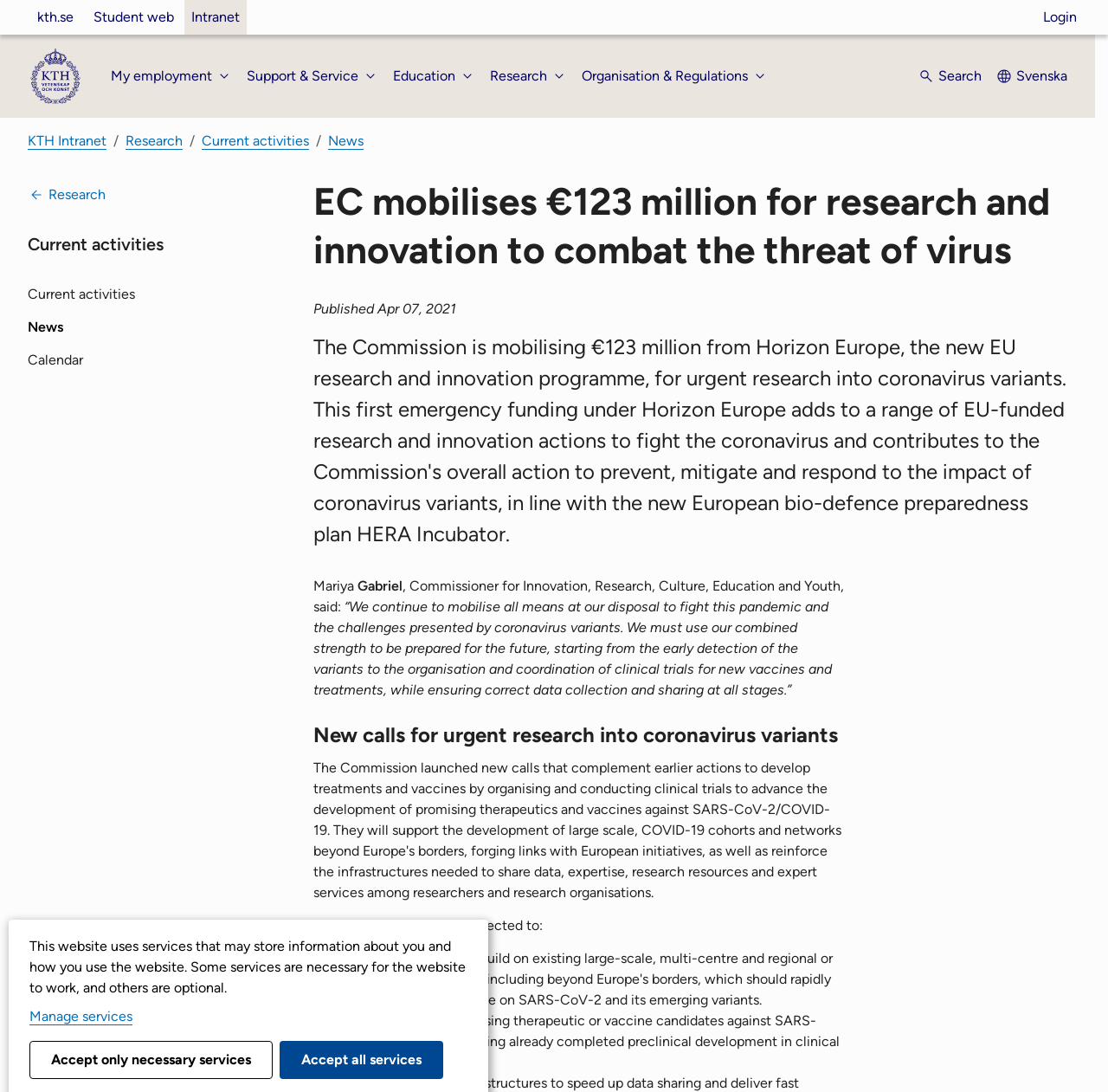What is the date of publication of the news article?
Refer to the screenshot and deliver a thorough answer to the question presented.

The answer can be found in the paragraph that provides the publication date, stating 'Published Apr 07, 2021'.